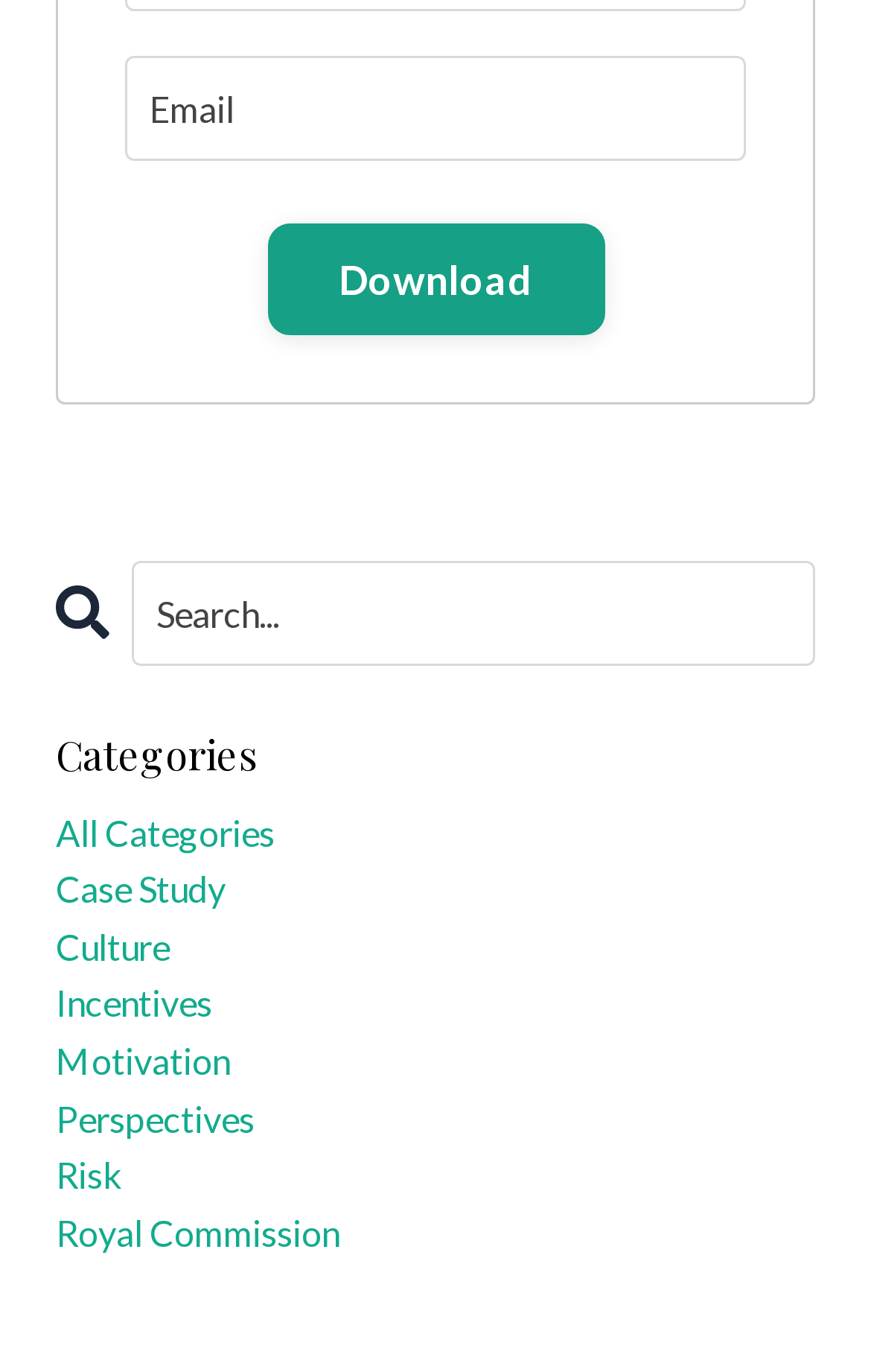What is the purpose of the textbox?
Using the image, provide a detailed and thorough answer to the question.

The textbox with the label 'Email' and the 'required' attribute suggests that the user needs to enter their email address, possibly for subscription or login purposes.